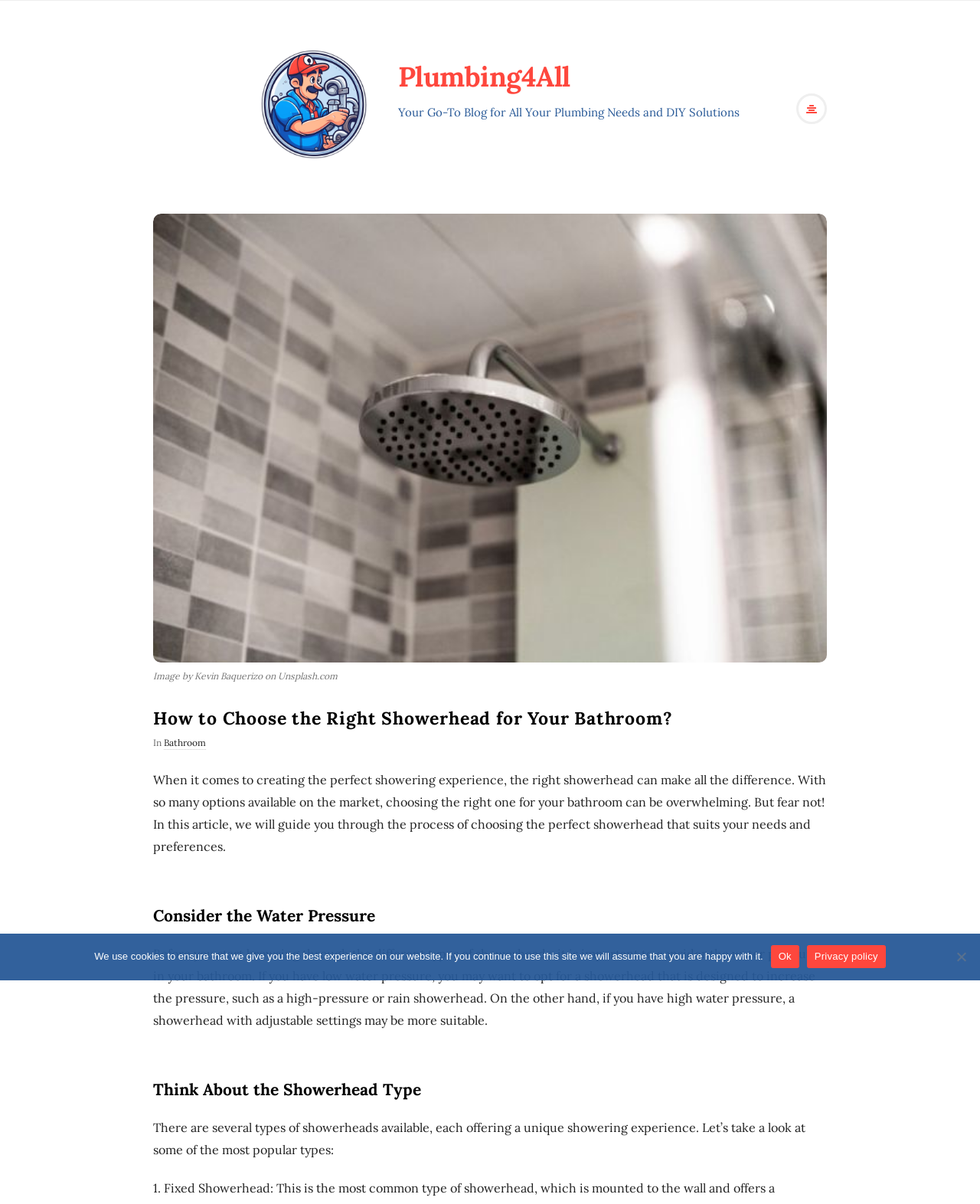What is the topic of the article?
By examining the image, provide a one-word or phrase answer.

Choosing the right showerhead